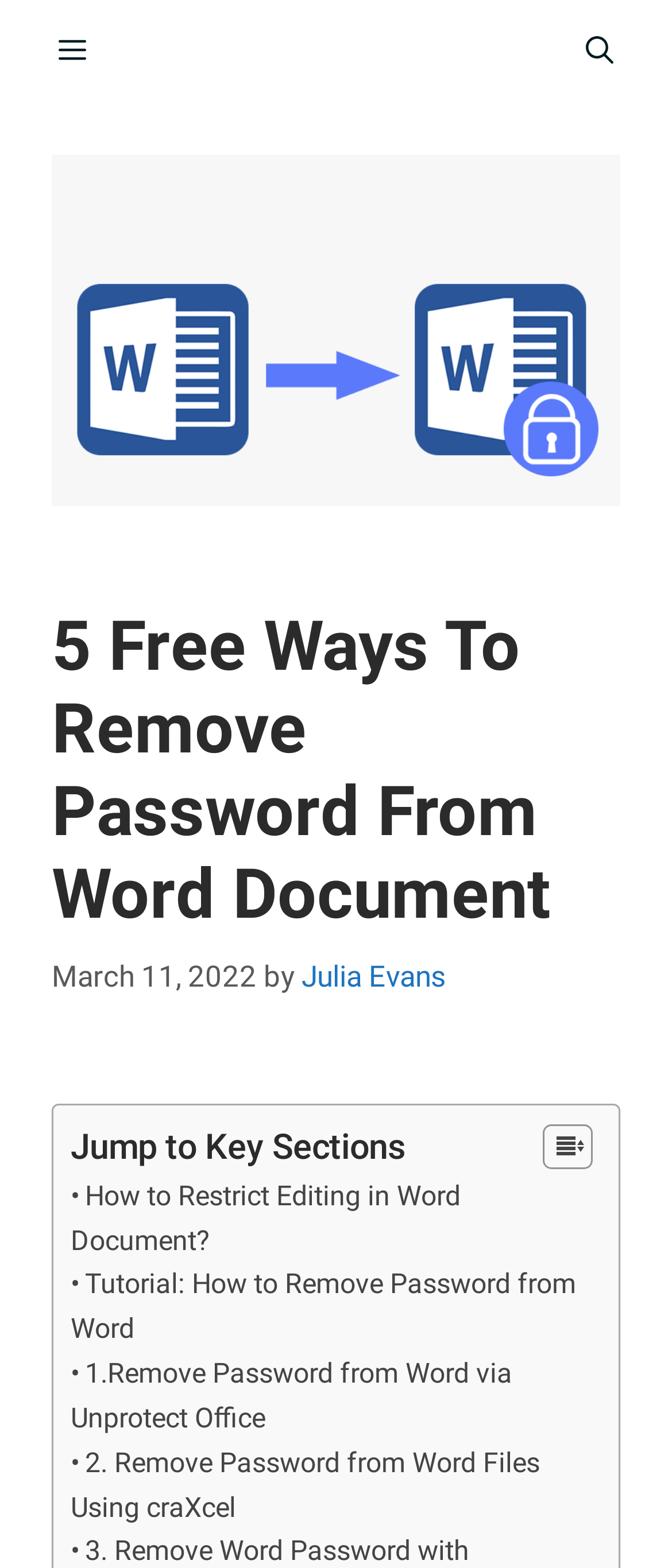Respond with a single word or phrase:
How many links are in the table of content?

5